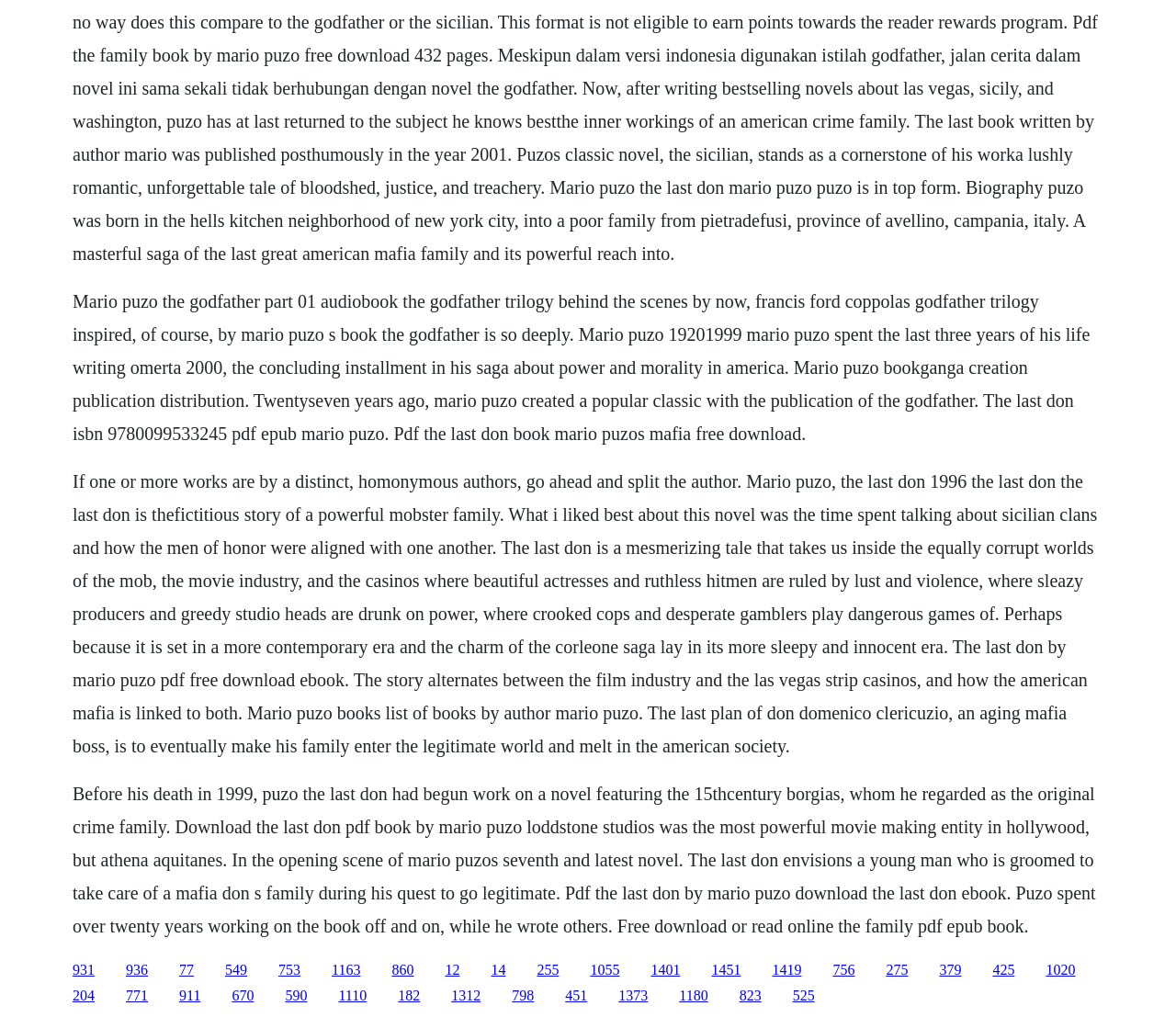Give a concise answer using only one word or phrase for this question:
What is the industry mentioned in the text?

Movie industry